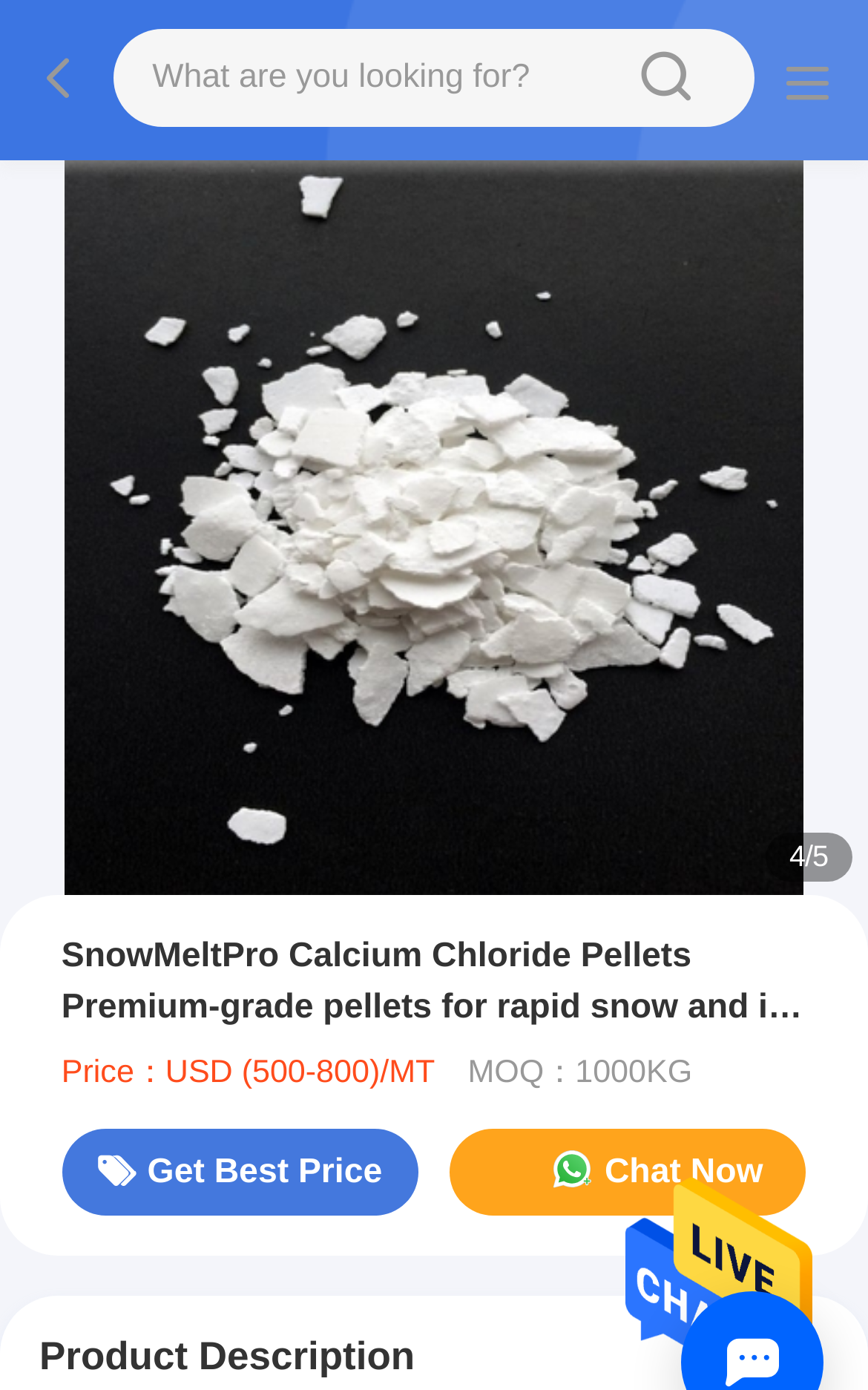Identify the bounding box coordinates for the UI element described as follows: "NSAID drugs are dangerous". Ensure the coordinates are four float numbers between 0 and 1, formatted as [left, top, right, bottom].

None